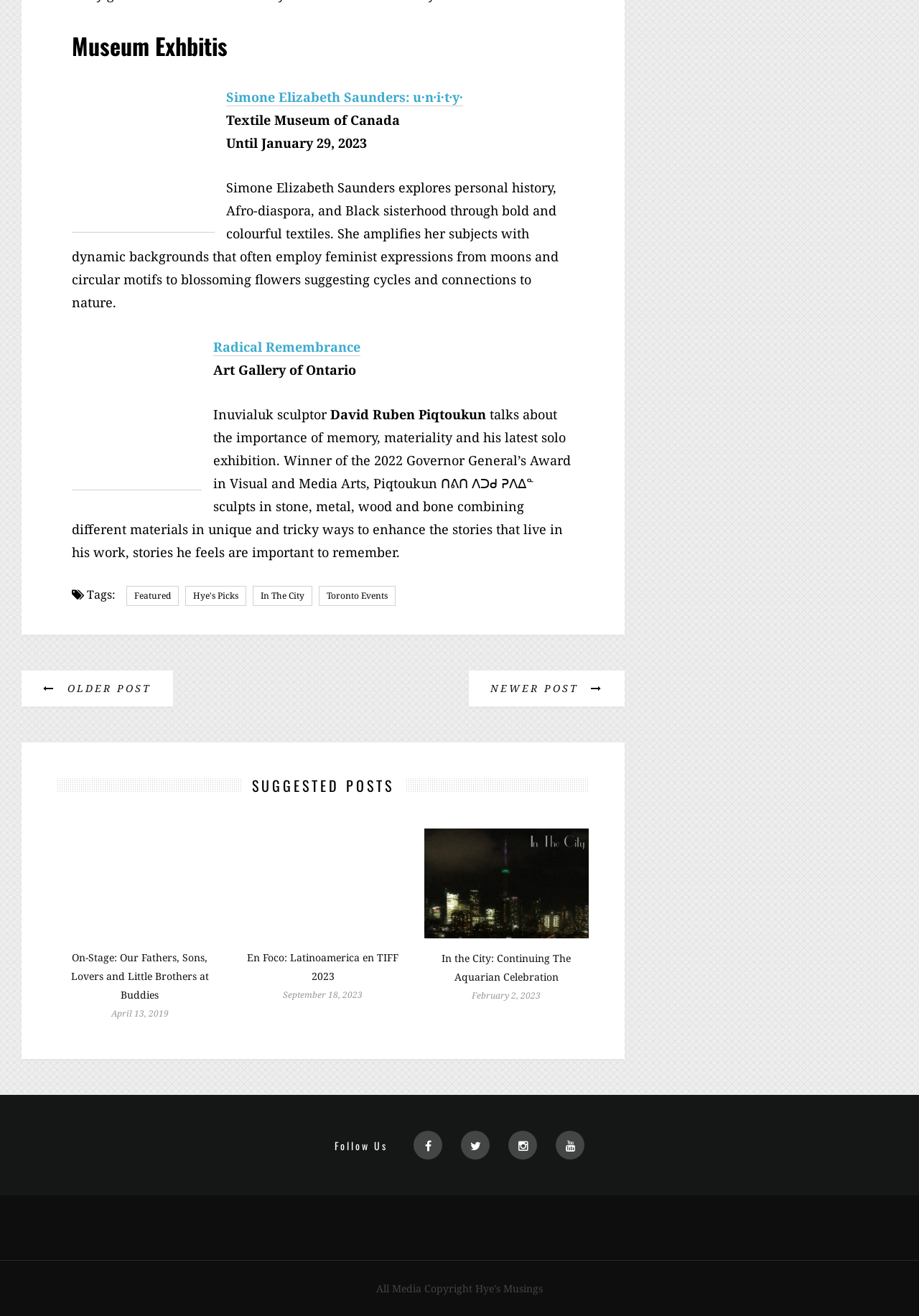What is the date of the 'On-Stage: Our Fathers, Sons, Lovers and Little Brothers at Buddies' post?
Based on the image, give a one-word or short phrase answer.

April 13, 2019